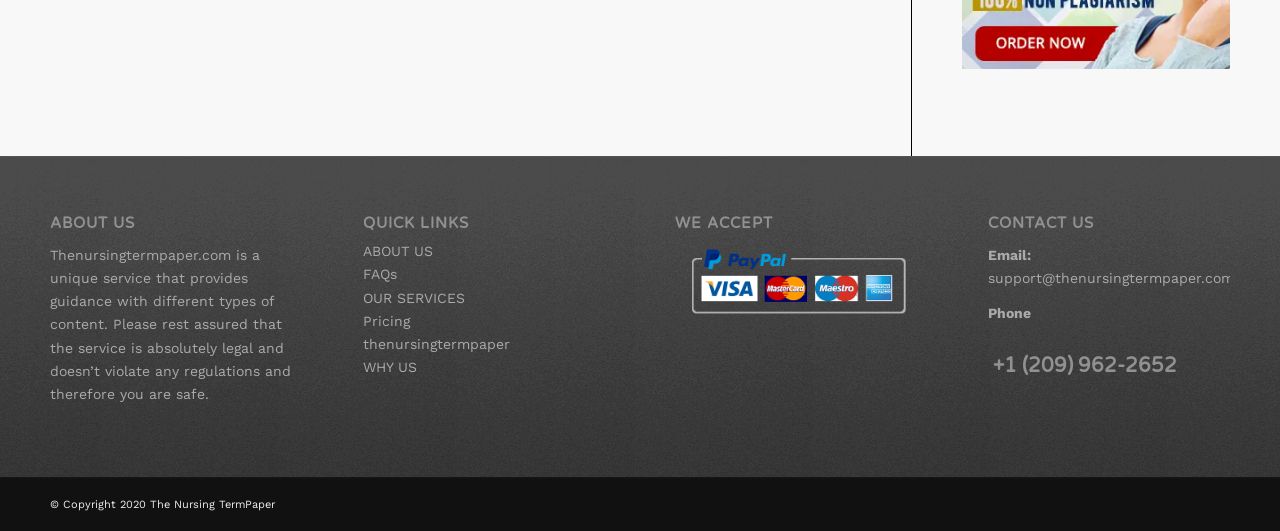Predict the bounding box of the UI element based on this description: "parent_node: WE ACCEPT".

[0.528, 0.591, 0.717, 0.622]